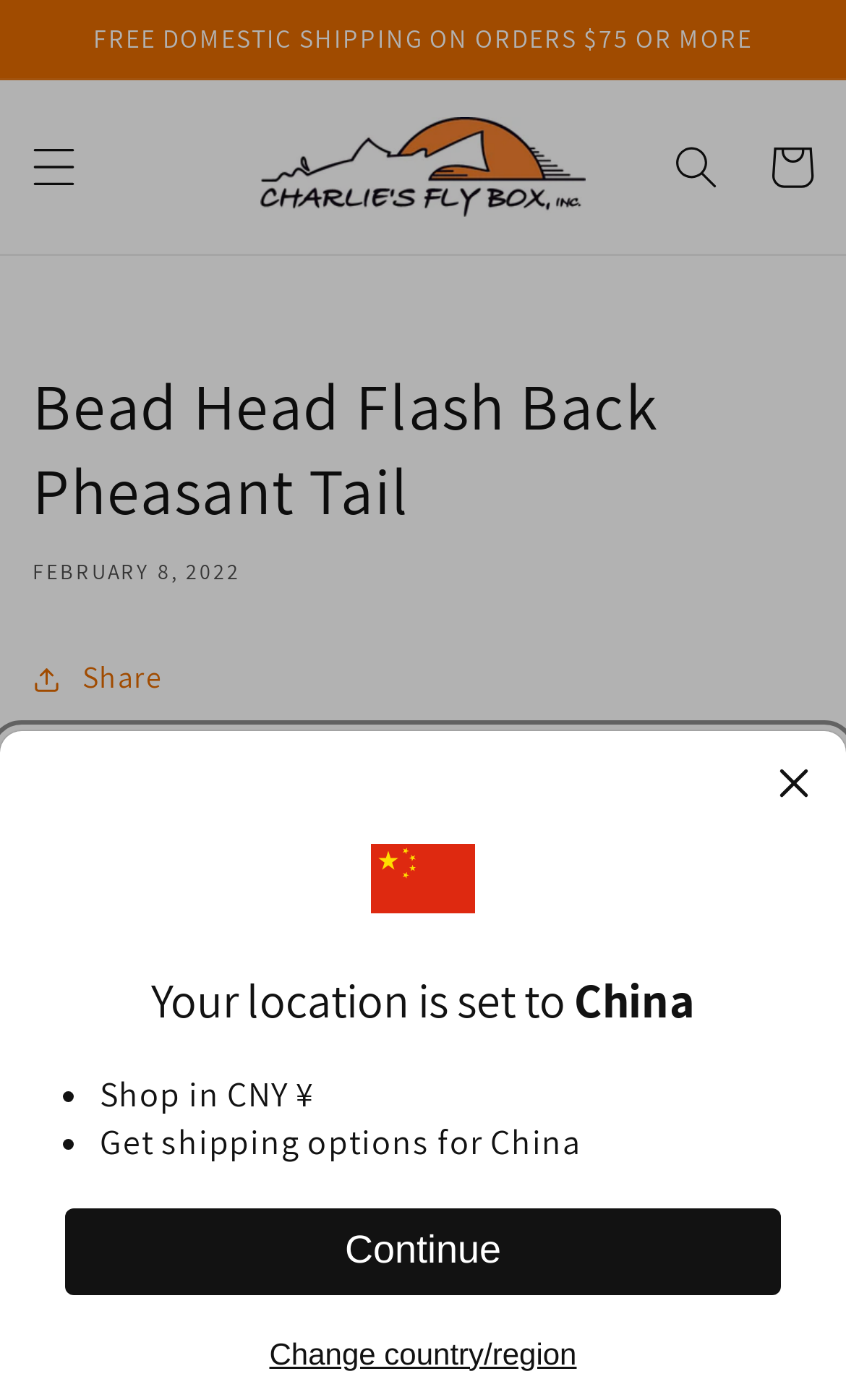Indicate the bounding box coordinates of the element that needs to be clicked to satisfy the following instruction: "dismiss the notification". The coordinates should be four float numbers between 0 and 1, i.e., [left, top, right, bottom].

[0.918, 0.548, 0.959, 0.583]